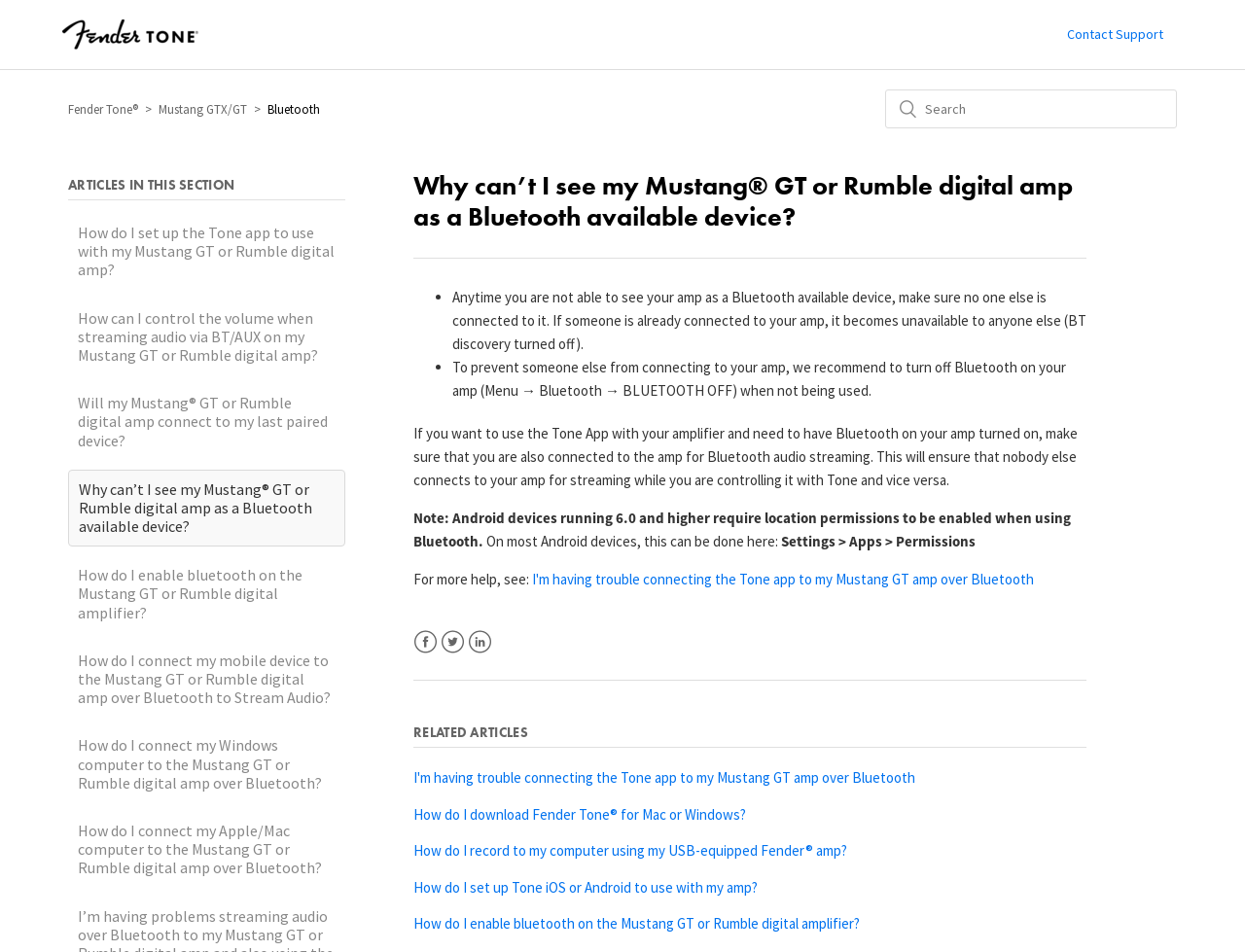Identify the bounding box of the HTML element described here: "parent_node: Contact Support title="Home"". Provide the coordinates as four float numbers between 0 and 1: [left, top, right, bottom].

[0.05, 0.02, 0.159, 0.052]